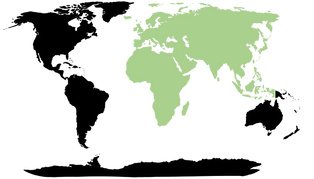Where did the Deinotheriidae family evolve?
Using the image as a reference, answer the question with a short word or phrase.

Africa